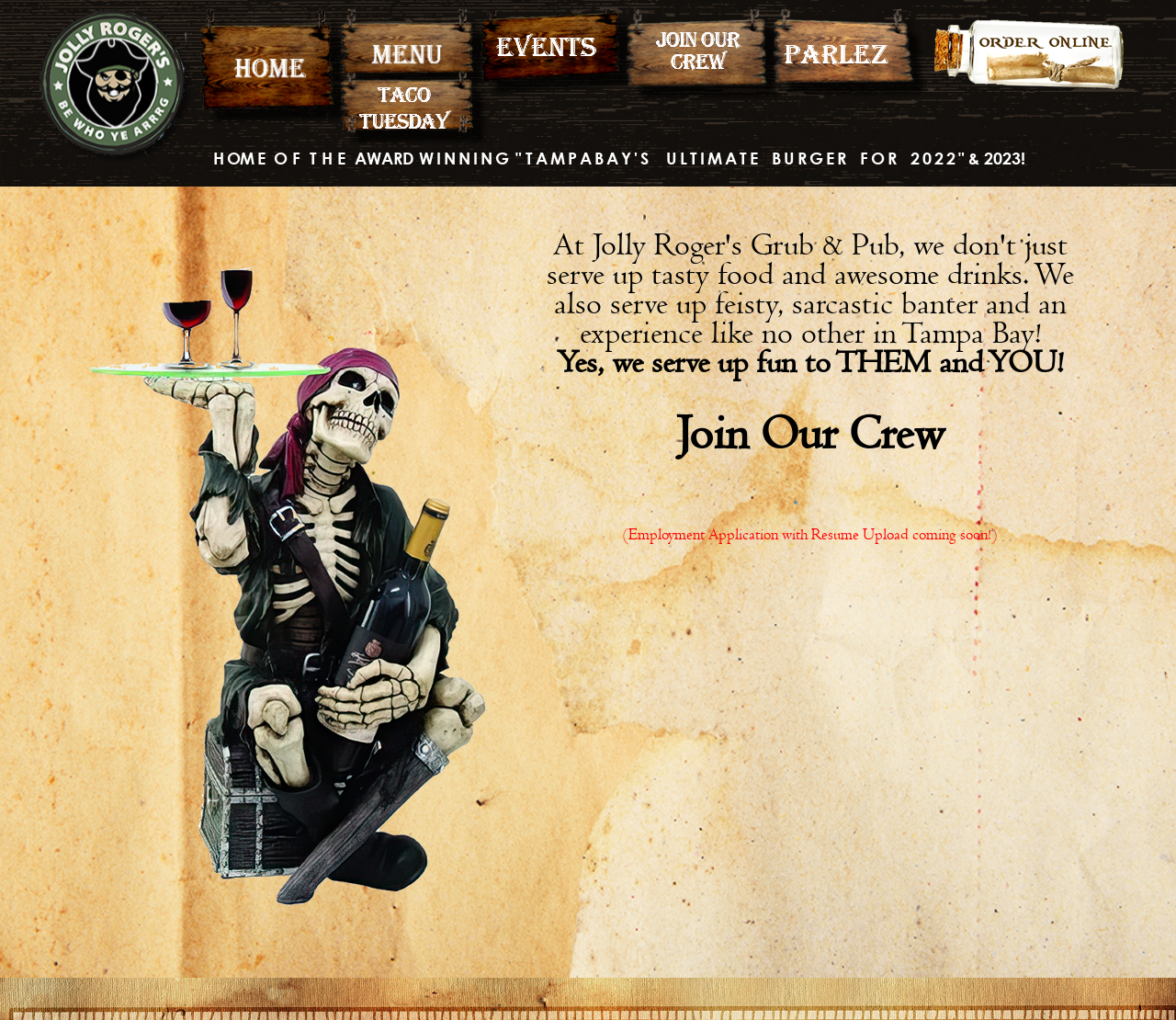Find the bounding box coordinates of the element's region that should be clicked in order to follow the given instruction: "Check out Events". The coordinates should consist of four float numbers between 0 and 1, i.e., [left, top, right, bottom].

[0.414, 0.03, 0.524, 0.074]